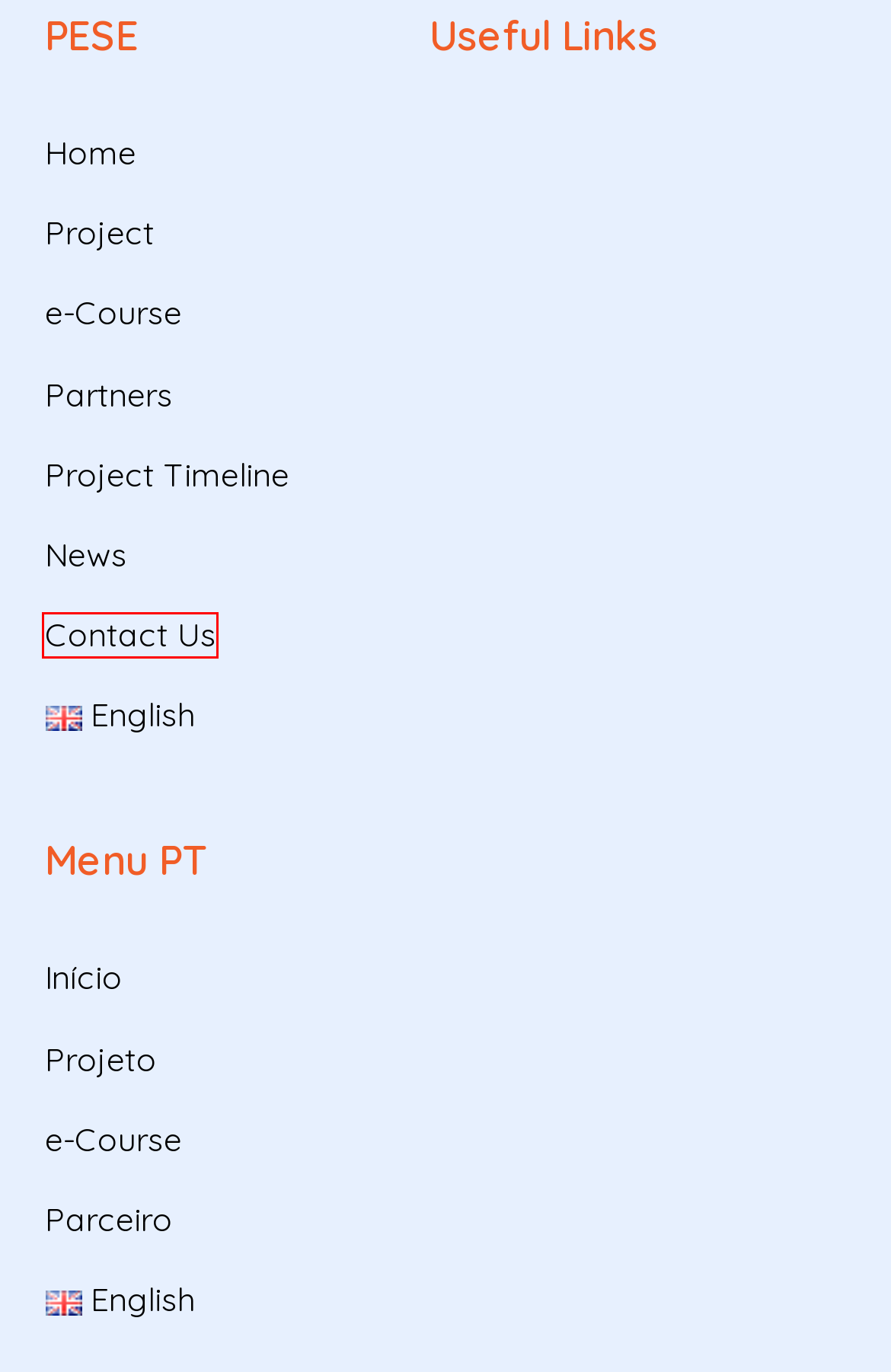You are provided a screenshot of a webpage featuring a red bounding box around a UI element. Choose the webpage description that most accurately represents the new webpage after clicking the element within the red bounding box. Here are the candidates:
A. Parceiro - PESE
B. Project Timeline - PESE
C. e-Course - PESE
D. PESE
E. Projeto - PESE
F. The Partners - PESE
G. 领英企业服务
H. Contact Us - PESE

H